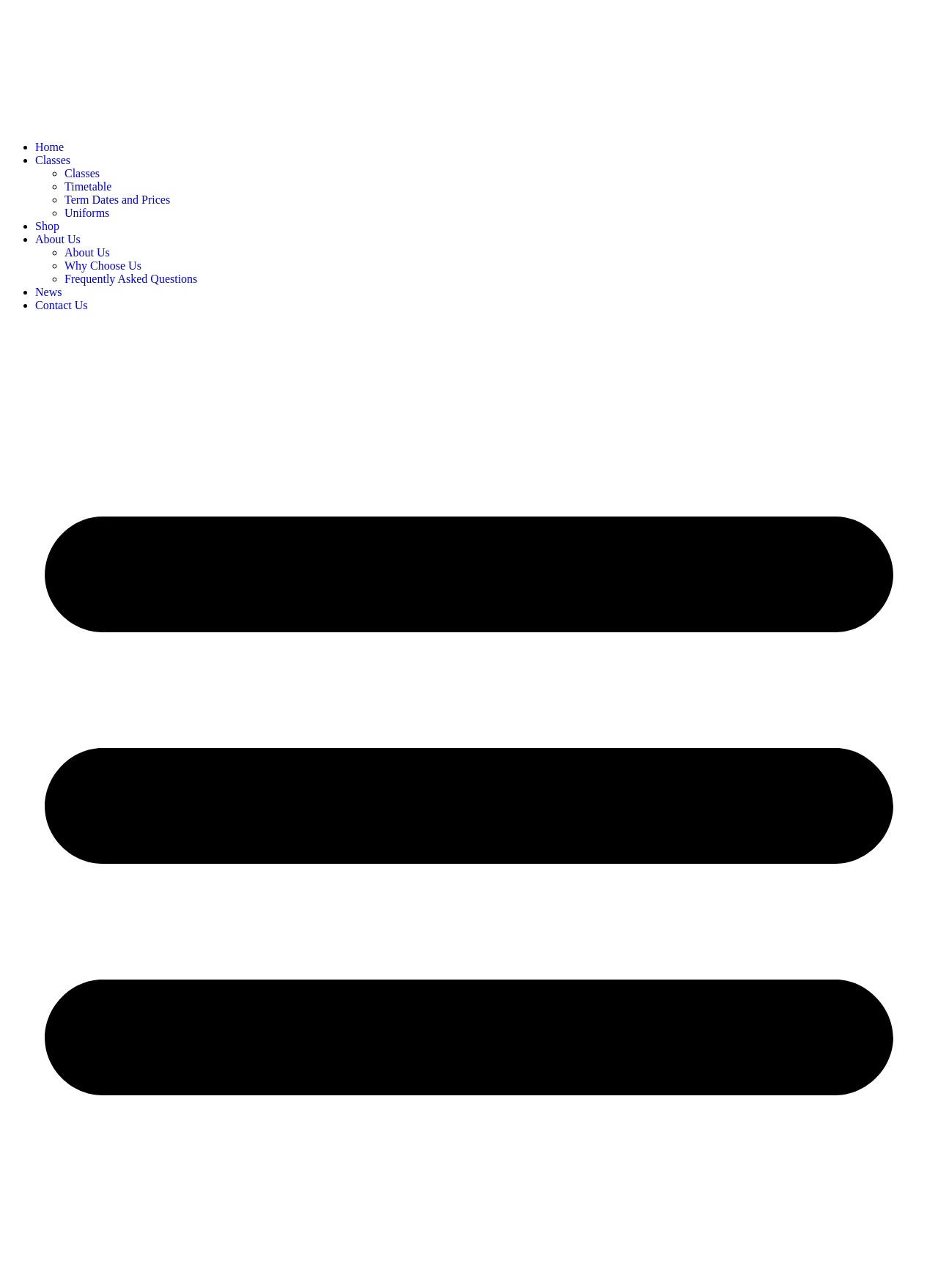Identify the bounding box for the described UI element. Provide the coordinates in (top-left x, top-left y, bottom-right x, bottom-right y) format with values ranging from 0 to 1: alt="Phoenix Stage School 2023 logo"

[0.441, 0.015, 0.559, 0.1]